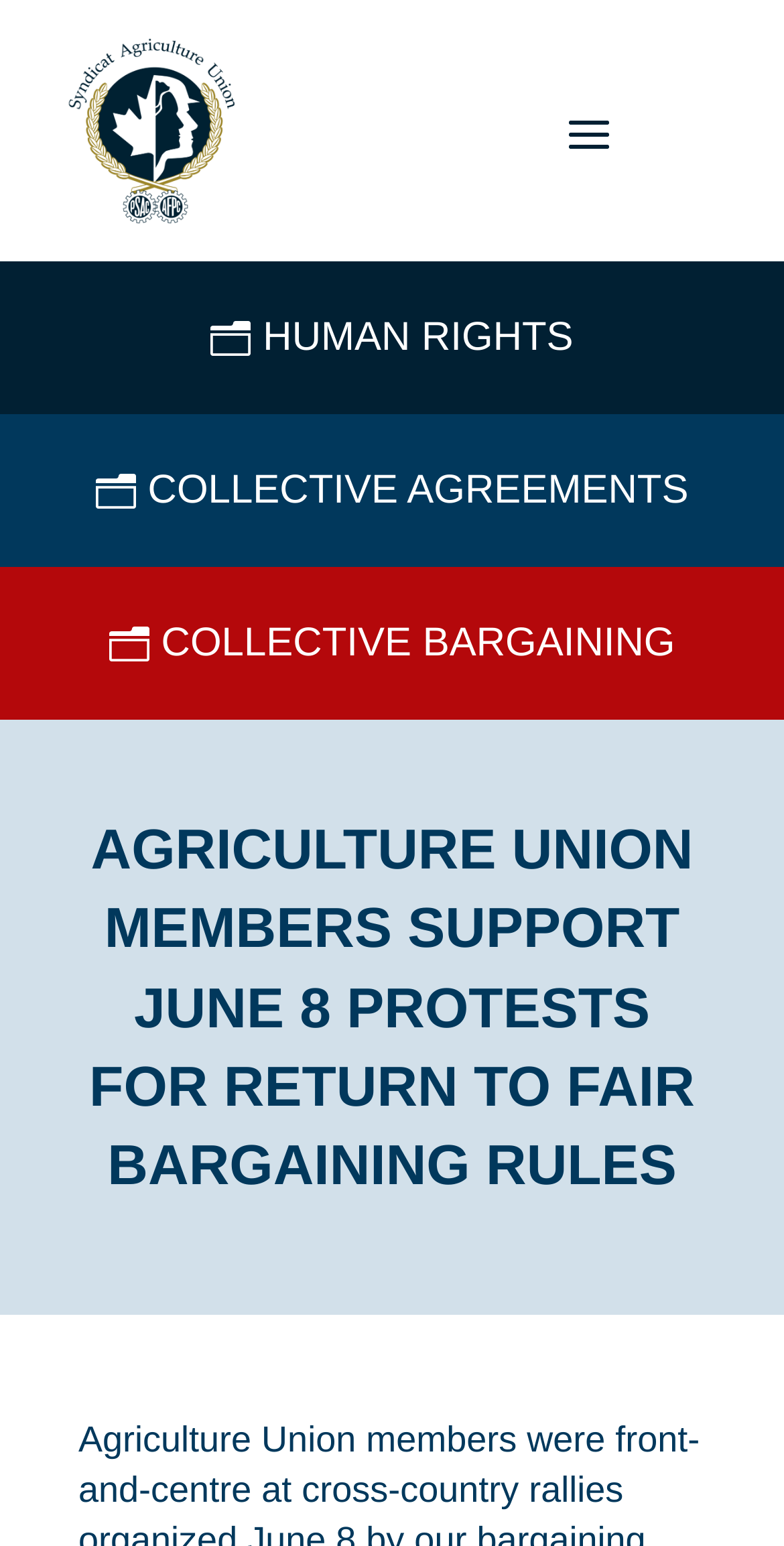Give a short answer using one word or phrase for the question:
How many buttons are on the top navigation bar?

4